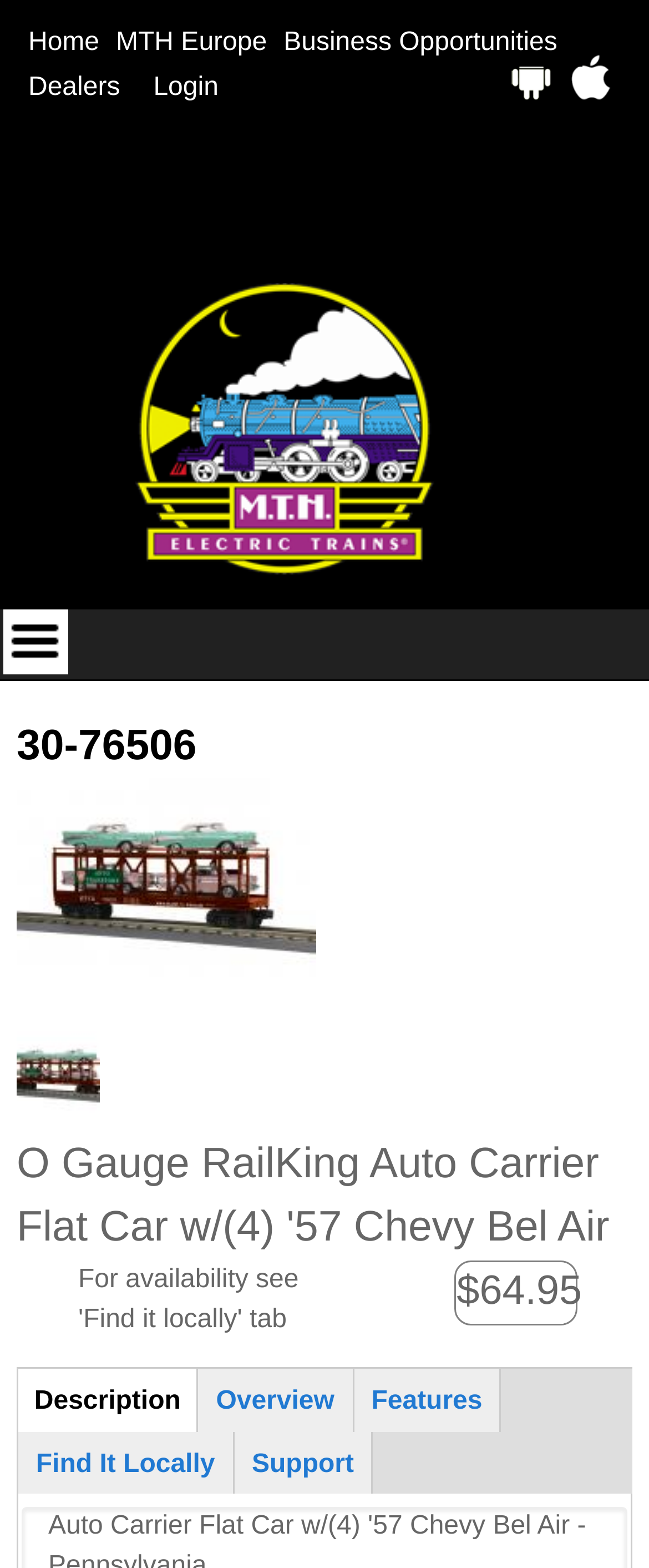What is the product name?
Using the visual information, answer the question in a single word or phrase.

30-76506